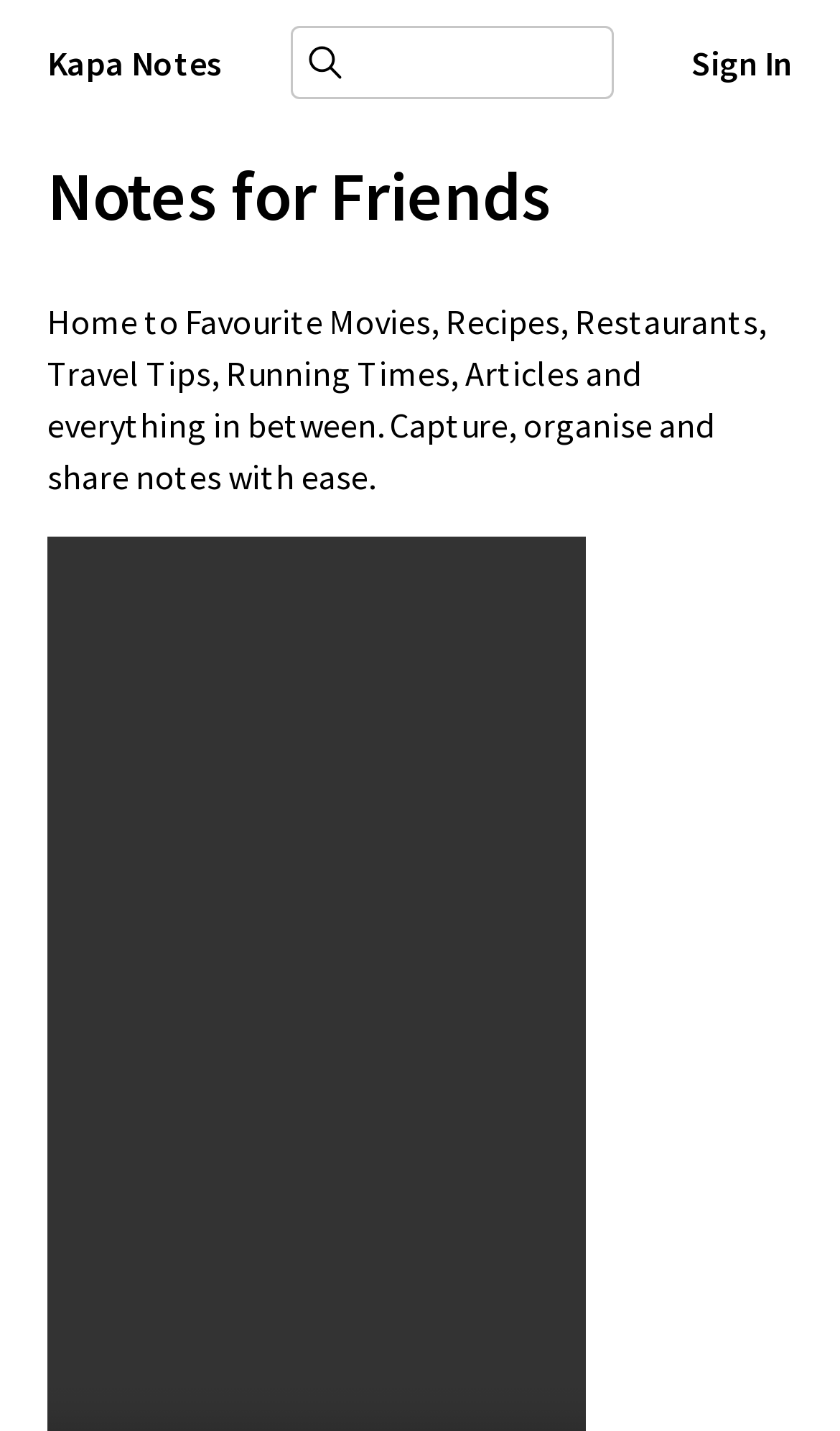Can you extract the headline from the webpage for me?

Notes for Friends